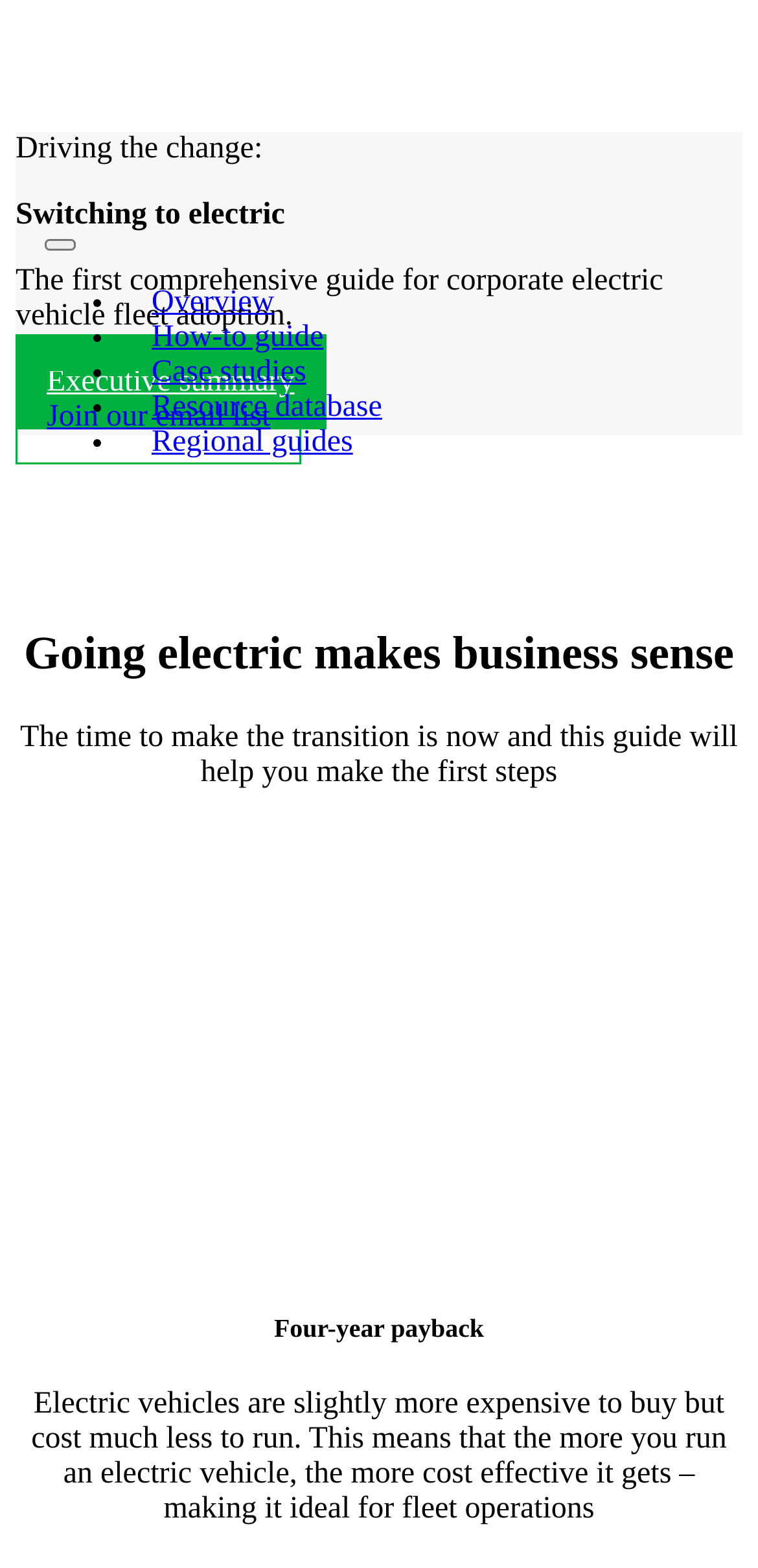Use a single word or phrase to answer the question: What type of chart is displayed on the webpage?

Bar chart